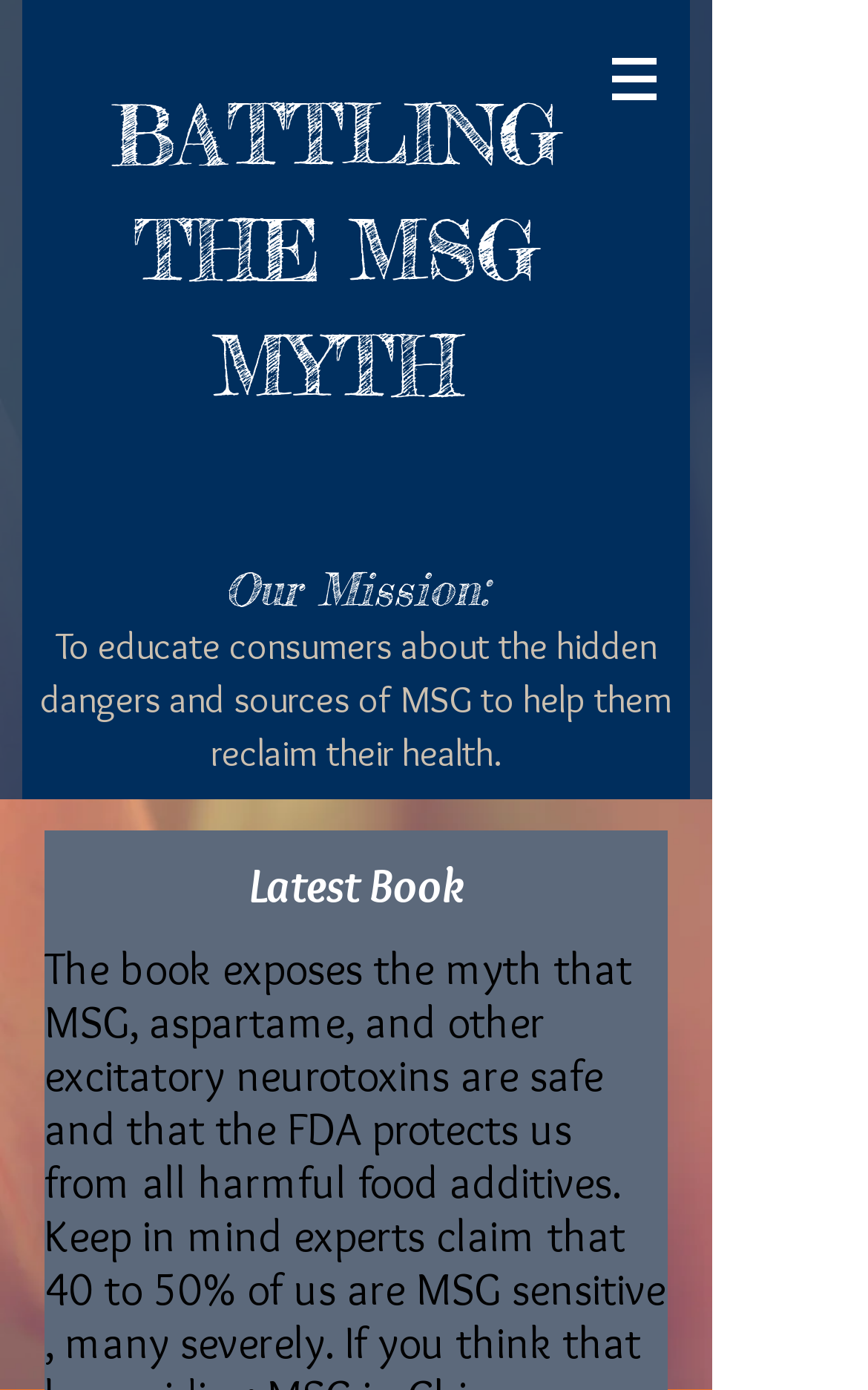What is the title of the latest book?
Answer the question with a single word or phrase derived from the image.

BATTLING THE MSG MYTH